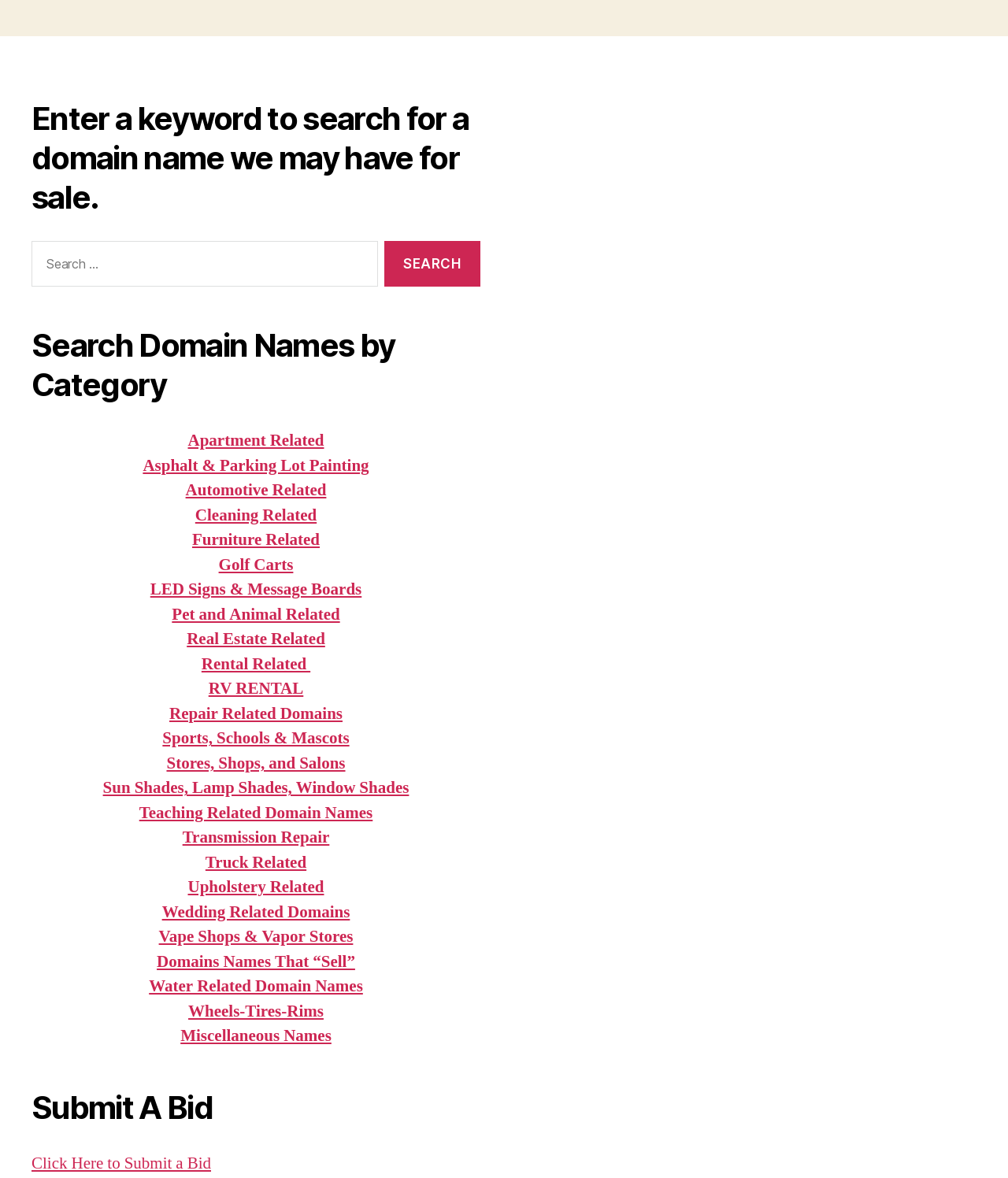From the element description Vape Shops & Vapor Stores, predict the bounding box coordinates of the UI element. The coordinates must be specified in the format (top-left x, top-left y, bottom-right x, bottom-right y) and should be within the 0 to 1 range.

[0.157, 0.786, 0.35, 0.804]